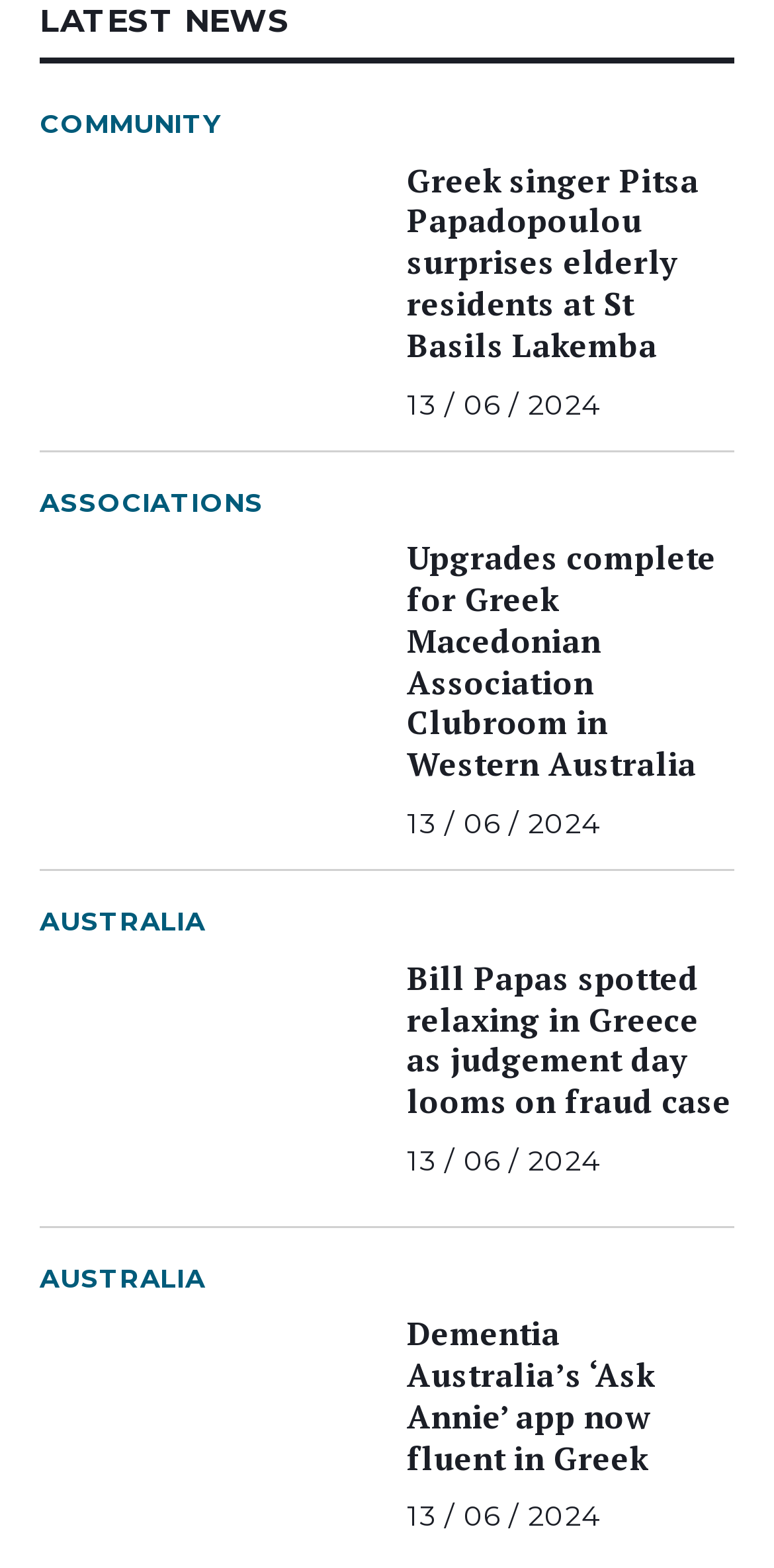Locate the bounding box coordinates of the element's region that should be clicked to carry out the following instruction: "Visit ASSOCIATIONS". The coordinates need to be four float numbers between 0 and 1, i.e., [left, top, right, bottom].

[0.051, 0.308, 0.34, 0.333]